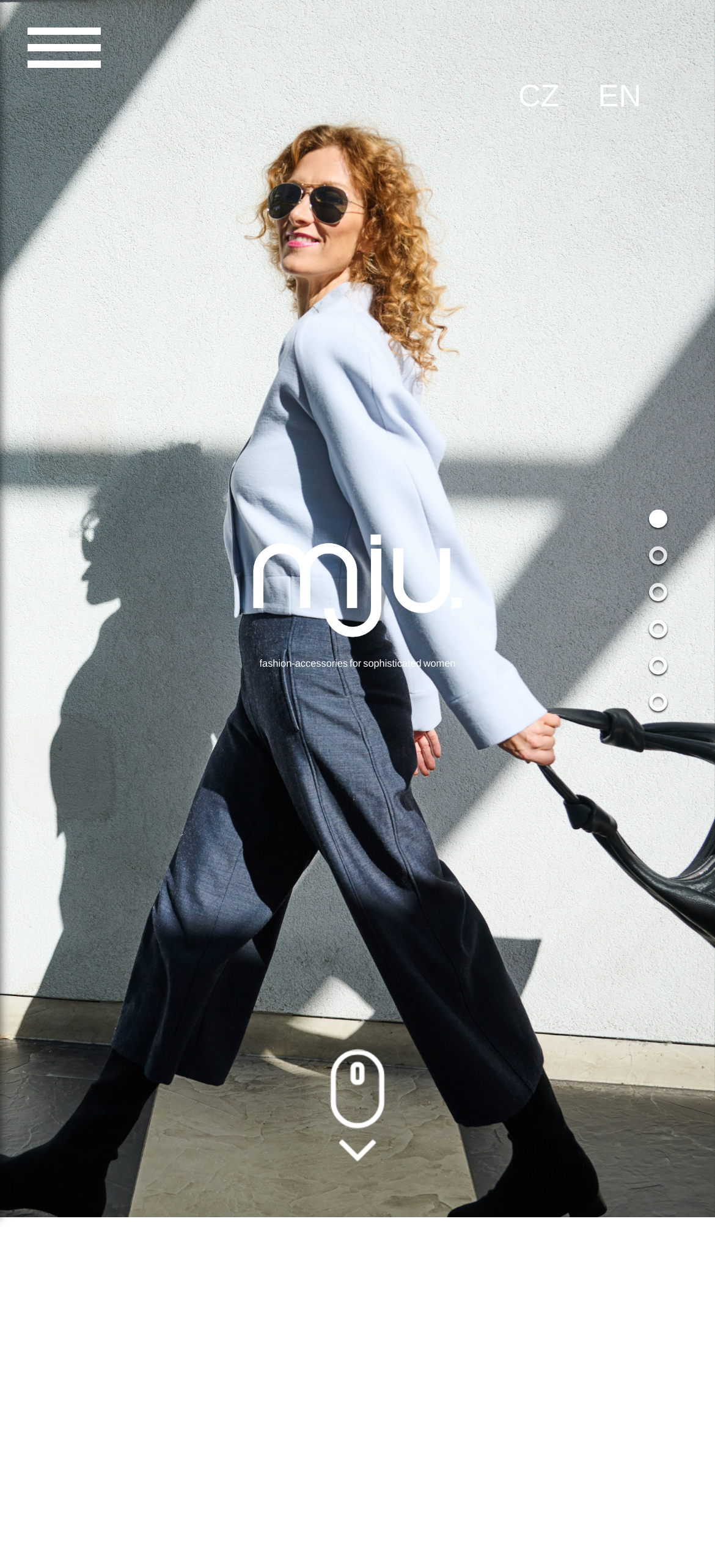Kindly respond to the following question with a single word or a brief phrase: 
What is the theme of the website?

Fashion